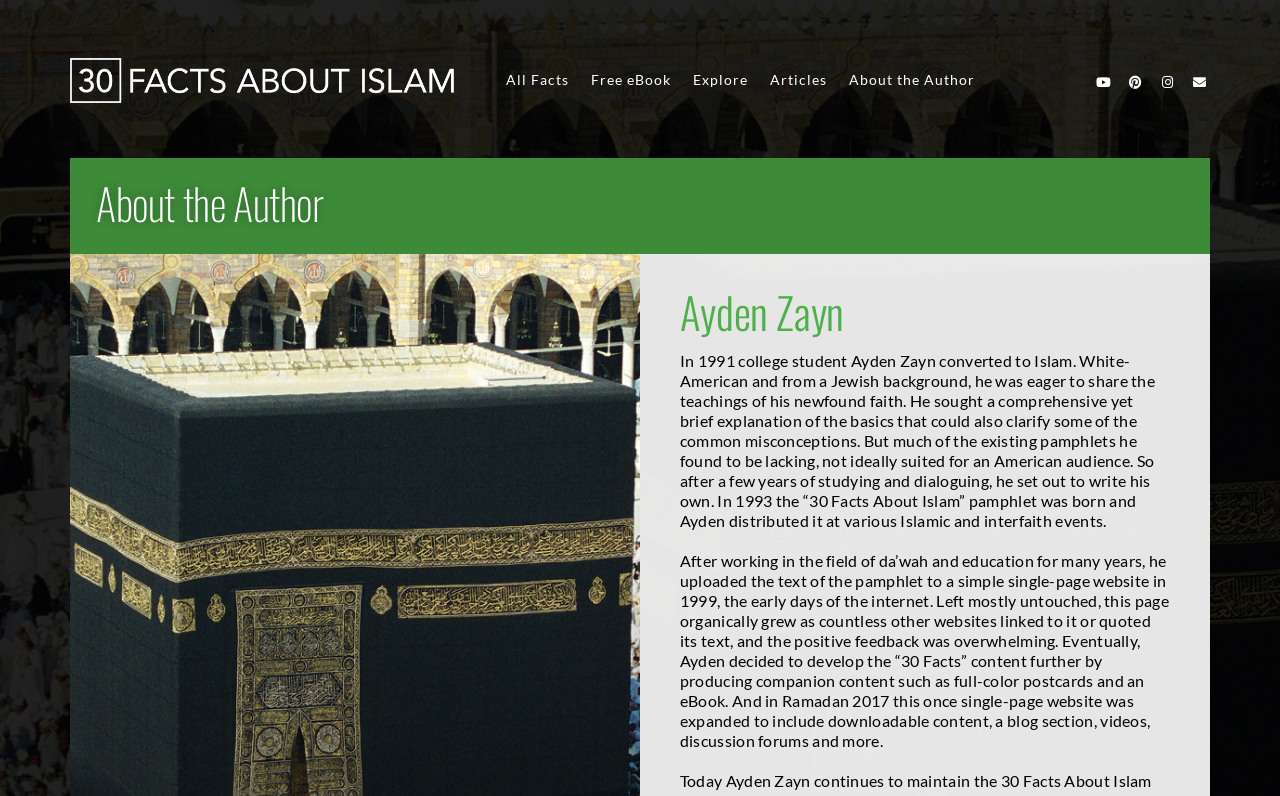Detail the various sections and features of the webpage.

The webpage is about the author Ayden Zayn, with a focus on his background and the creation of the "30 Facts About Islam" pamphlet. At the top left corner, there is a logo image. Below the logo, there are five social media links, represented by icons, aligned horizontally. To the right of the logo, there are four navigation links: "All Facts", "Free eBook", "Explore", and "Articles", followed by "About the Author", which is the current page.

The main content of the page is divided into two sections. The first section has a heading "About the Author" and a subheading "Ayden Zayn". Below the subheading, there is a paragraph of text that describes Ayden Zayn's conversion to Islam and his motivation to write a pamphlet about the basics of Islam. The second section continues the story of Ayden Zayn's work, describing how he uploaded the pamphlet to a website in 1999 and eventually expanded the content to include downloadable materials, a blog, videos, and discussion forums.

There are no images on the page besides the logo. The overall layout is organized, with clear headings and concise text.